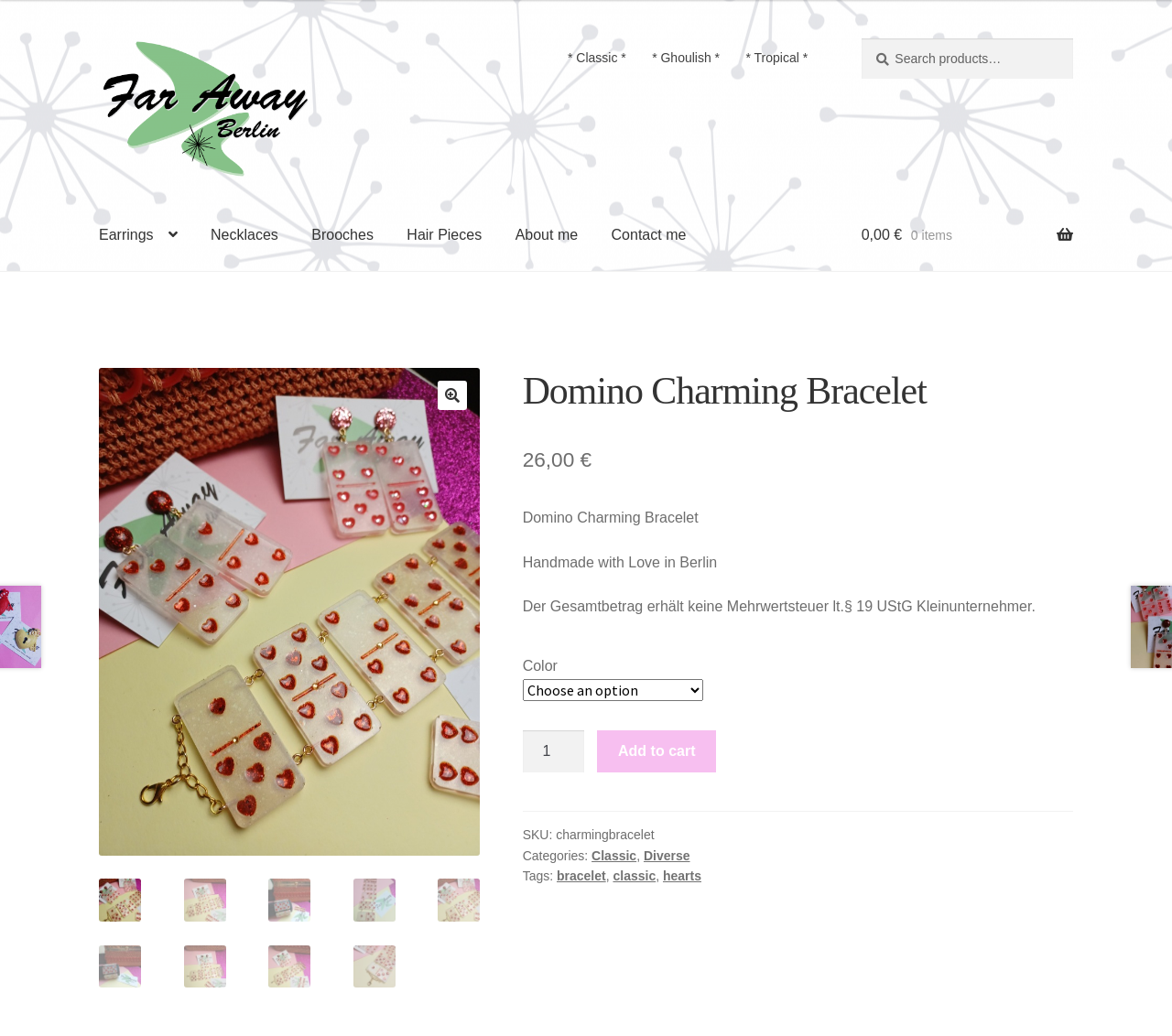What is the name of the product?
Using the image as a reference, deliver a detailed and thorough answer to the question.

I found the answer by looking at the heading element with the text 'Domino Charming Bracelet' which is located at the top of the page, indicating that it is the main product being displayed.